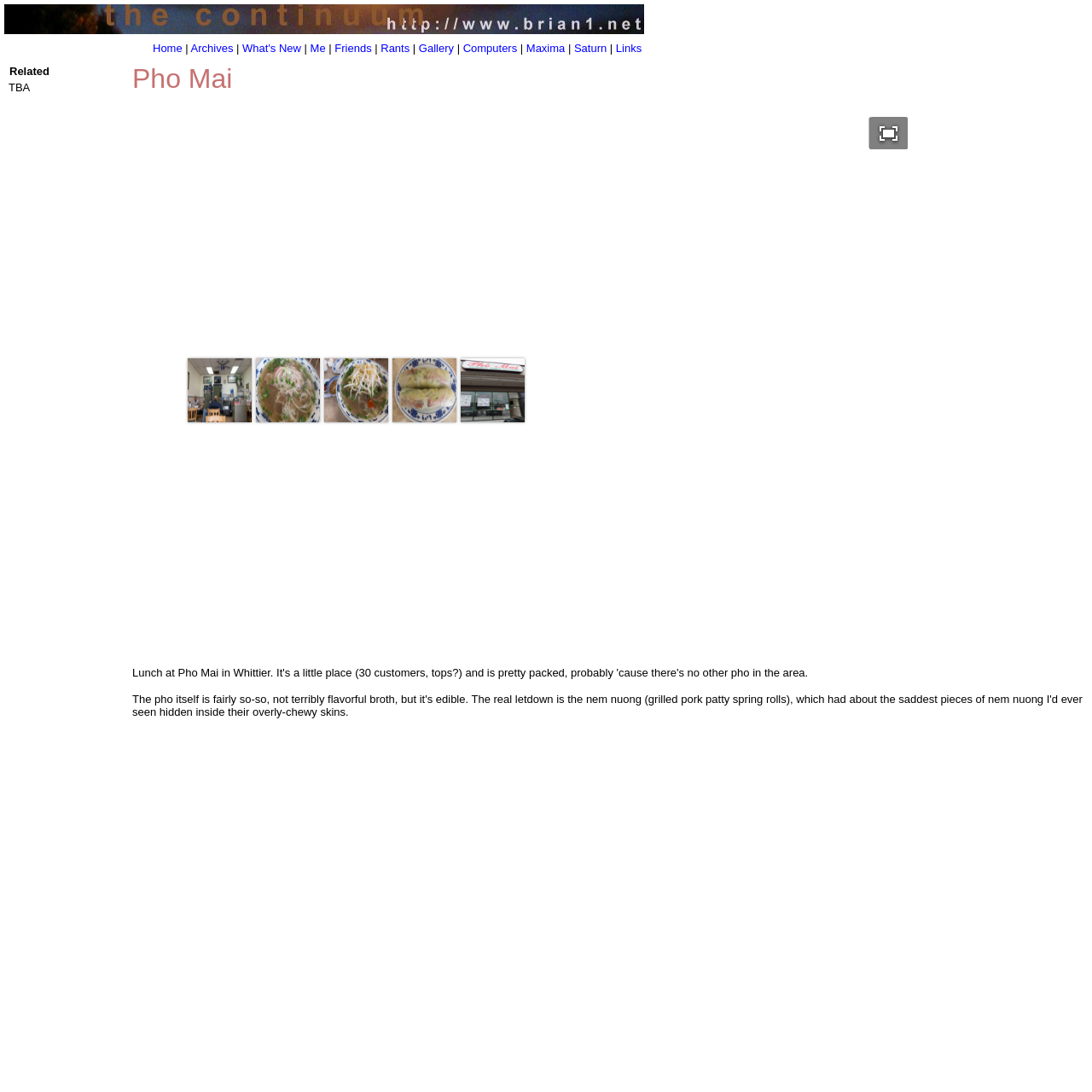What is the option to change the window size?
Please answer the question with a detailed and comprehensive explanation.

The option to change the window size is located at the bottom-right corner of the webpage, where the link 'Go Full Window' is displayed. Clicking this link will allow the user to change the window size.